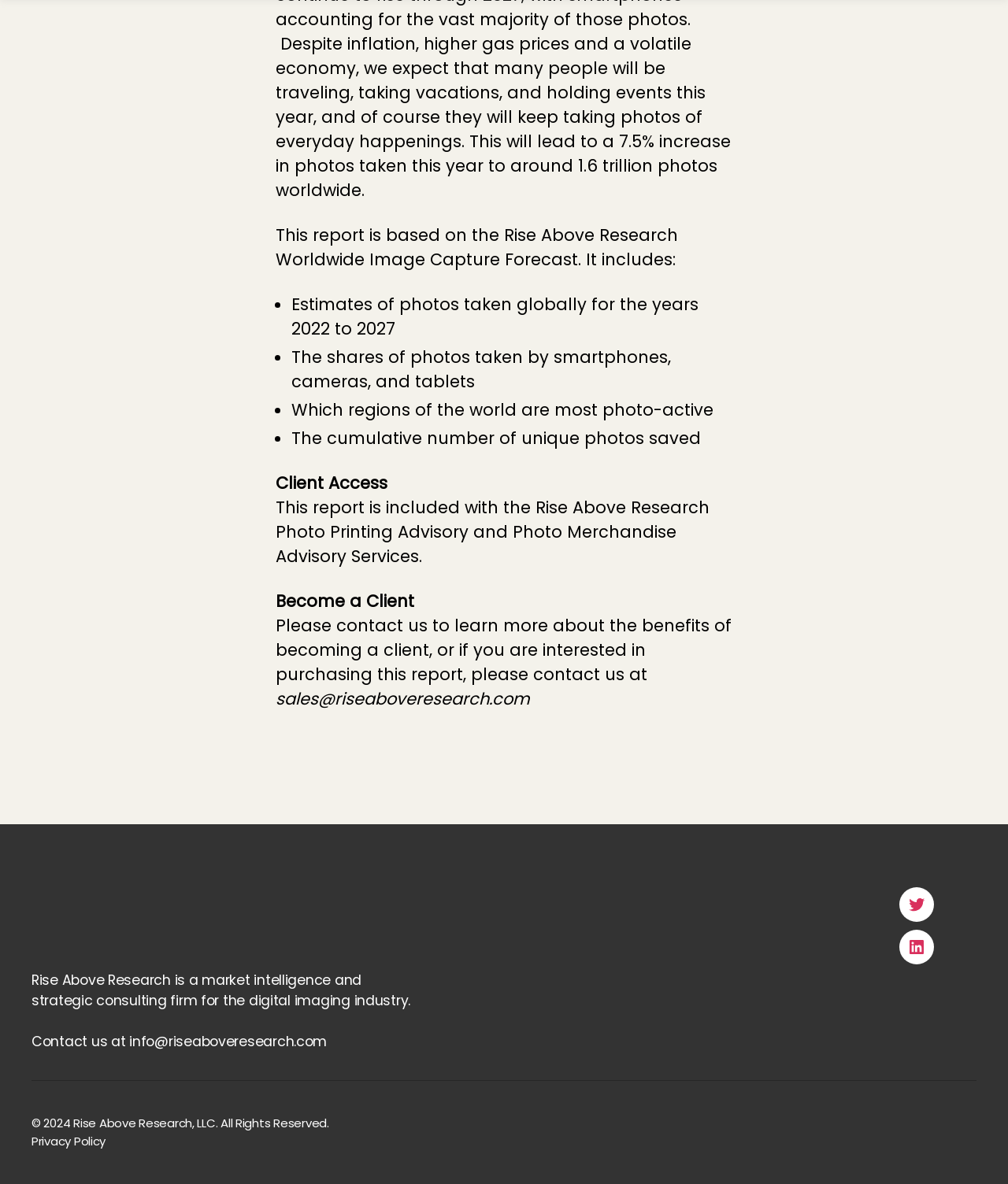Can you give a detailed response to the following question using the information from the image? What are the shares of photos taken by?

According to the webpage, the report includes the shares of photos taken by smartphones, cameras, and tablets, as mentioned in the second bullet point.